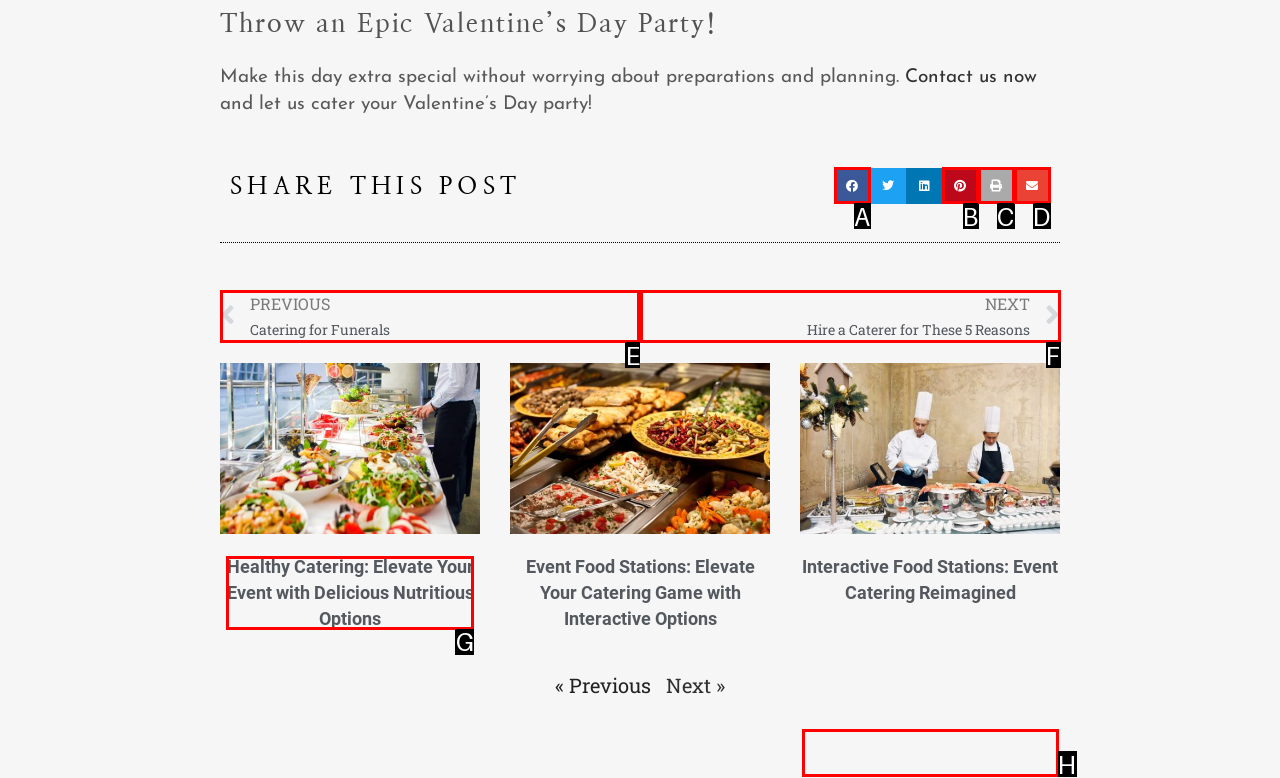Determine the correct UI element to click for this instruction: Read about Healthy Catering. Respond with the letter of the chosen element.

G